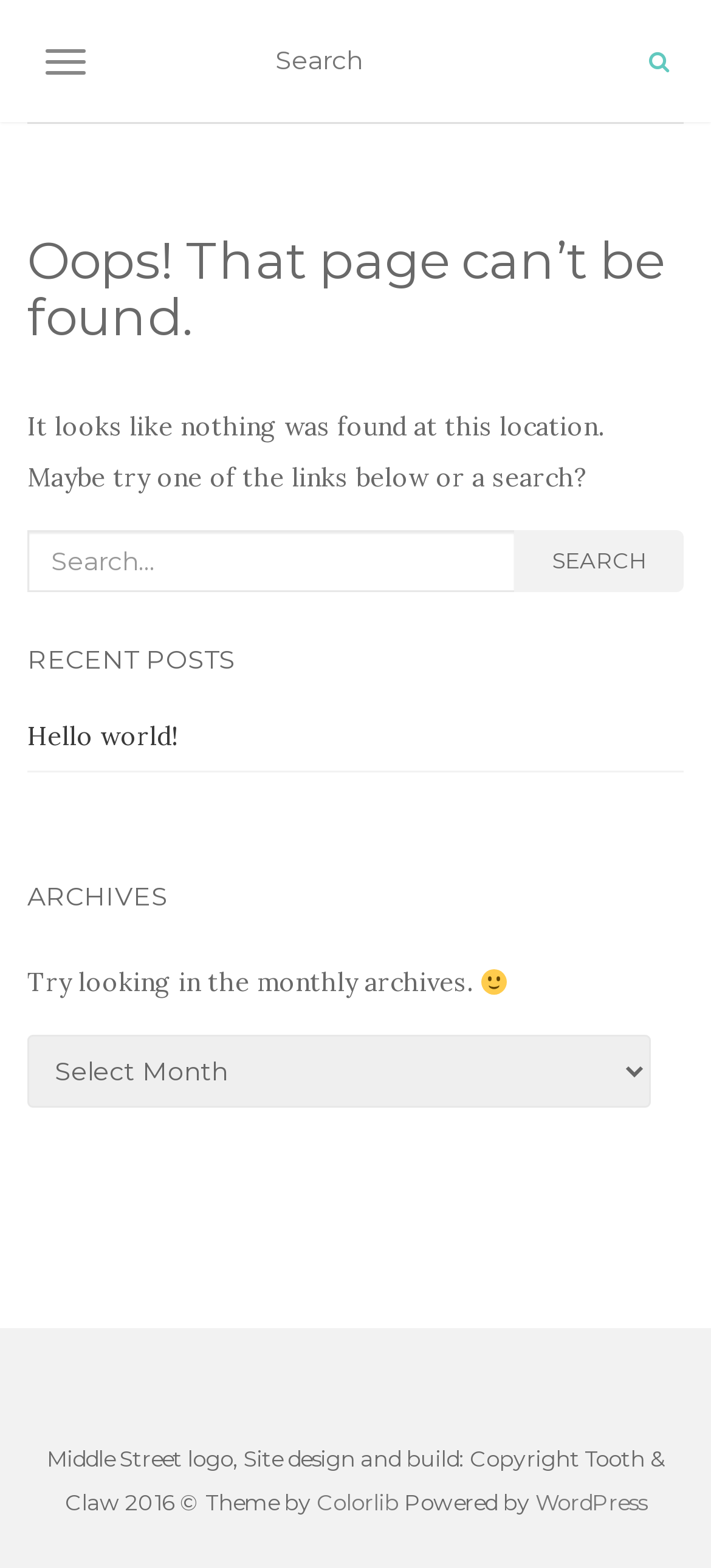For the element described, predict the bounding box coordinates as (top-left x, top-left y, bottom-right x, bottom-right y). All values should be between 0 and 1. Element description: Colorlib

[0.445, 0.95, 0.56, 0.967]